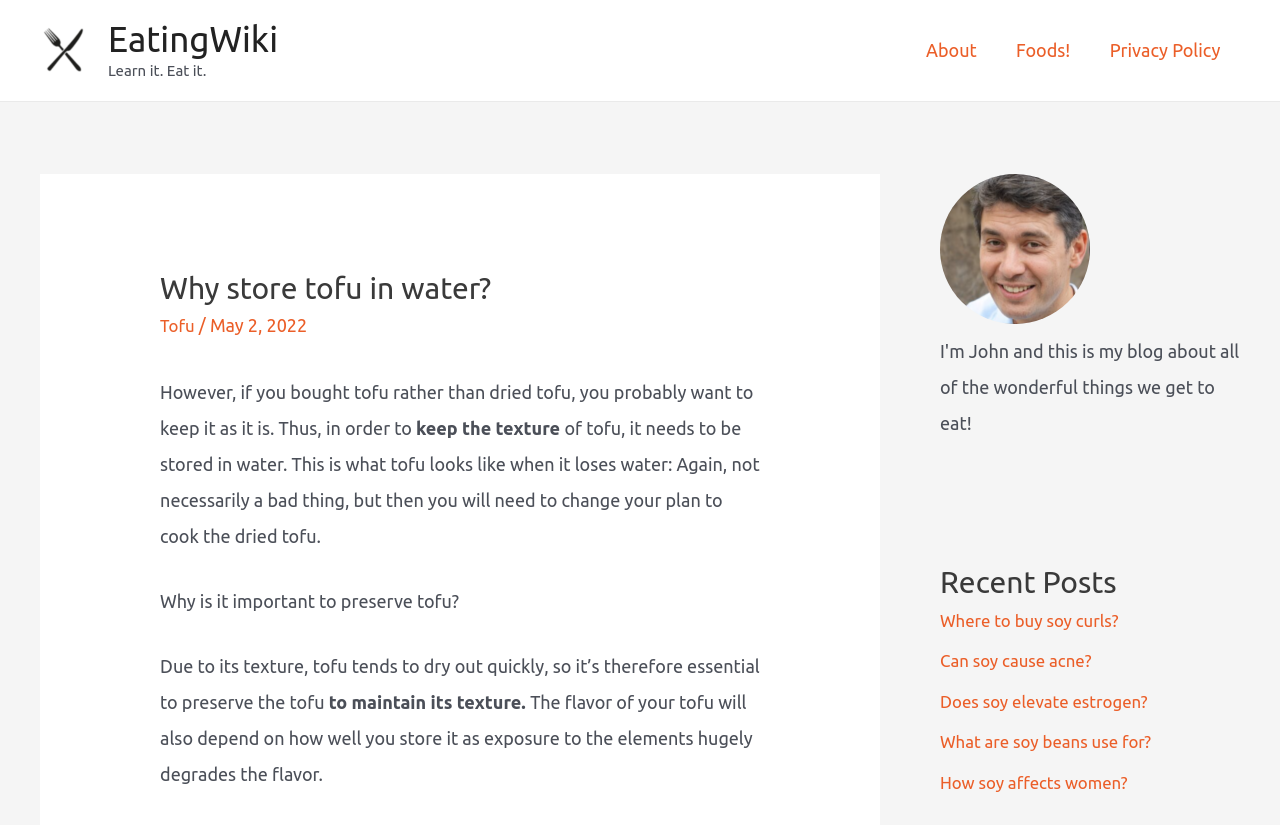Provide an in-depth description of the elements and layout of the webpage.

The webpage is about storing tofu in water, specifically discussing the importance of preserving tofu to maintain its texture and flavor. At the top left corner, there is a logo of "EatingWiki" with a link to the website, accompanied by a short tagline "Learn it. Eat it." 

On the top right corner, there is a navigation menu with links to "About", "Foods!", and "Privacy Policy". Below the navigation menu, the main content of the webpage begins with a heading "Why store tofu in water?" followed by a link to "Tofu" and the date "May 2, 2022". 

The main content is divided into several paragraphs, explaining the reasons for storing tofu in water, including keeping its texture and flavor. There are five paragraphs in total, with the last paragraph mentioning that the flavor of tofu will also depend on how well it is stored.

On the right side of the webpage, there is a complementary section with a figure and a caption, but the details of the figure are not provided. Below the figure, there is a heading "Recent Posts" followed by five links to other articles, including "Where to buy soy curls?", "Can soy cause acne?", "Does soy elevate estrogen?", "What are soy beans use for?", and "How soy affects women?".